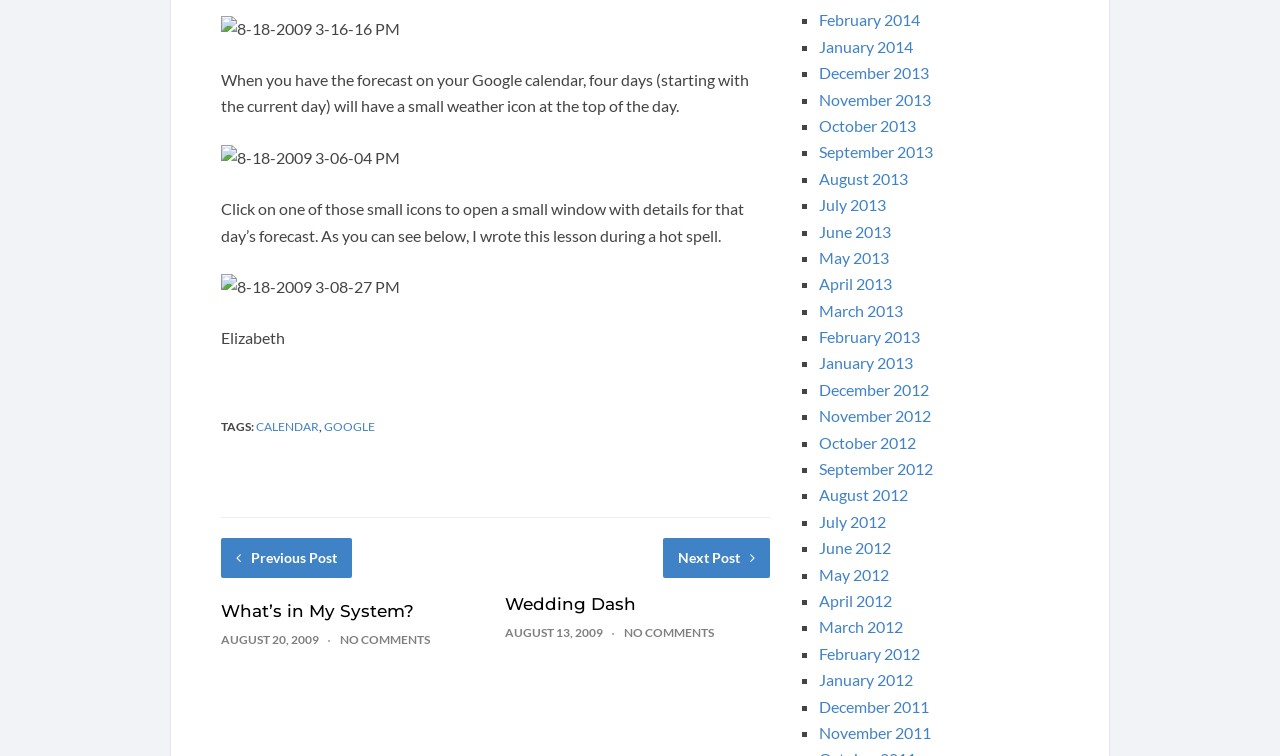Indicate the bounding box coordinates of the element that needs to be clicked to satisfy the following instruction: "Go to the 'Wedding Dash' page". The coordinates should be four float numbers between 0 and 1, i.e., [left, top, right, bottom].

[0.394, 0.784, 0.602, 0.815]